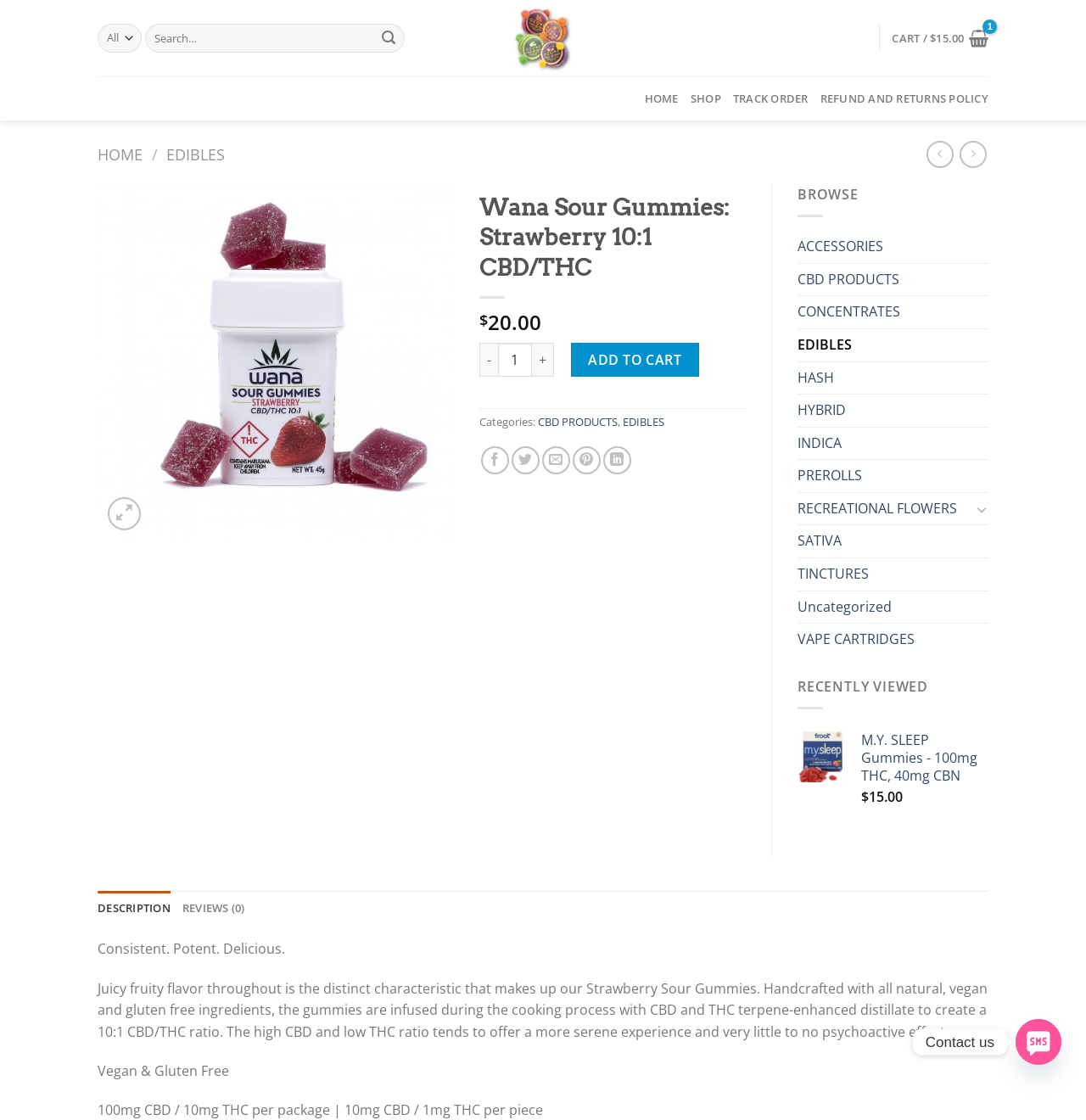Create an elaborate caption for the webpage.

This webpage is about a product called Wana Sour Gummies: Strawberry 10:1 CBD/THC. At the top of the page, there is a search bar with a submit button, and a cart icon with a price of $15.00. Below that, there are several links to navigate to different sections of the website, including HOME, SHOP, TRACK ORDER, and REFUND AND RETURNS POLICY.

On the left side of the page, there is a figure with a link and an image. Below that, there are buttons to navigate through a list of products, with a previous and next button. There is also a link to share the product on social media platforms.

The main content of the page is about the product, with a heading that displays the product name and price, $20.00. There is a button to add the product to the cart, and a section to select the quantity of the product. Below that, there are links to categories, including CBD PRODUCTS and EDIBLES.

On the right side of the page, there is a section that displays recently viewed products, with a link to a product called M.Y. SLEEP Gummies. Below that, there is a tab list with two tabs, DESCRIPTION and REVIEWS (0). The DESCRIPTION tab is selected by default, and it displays a detailed description of the product, including its features and ingredients.

At the bottom of the page, there is a link to go to the top of the page, and a link to contact the website via SMS.